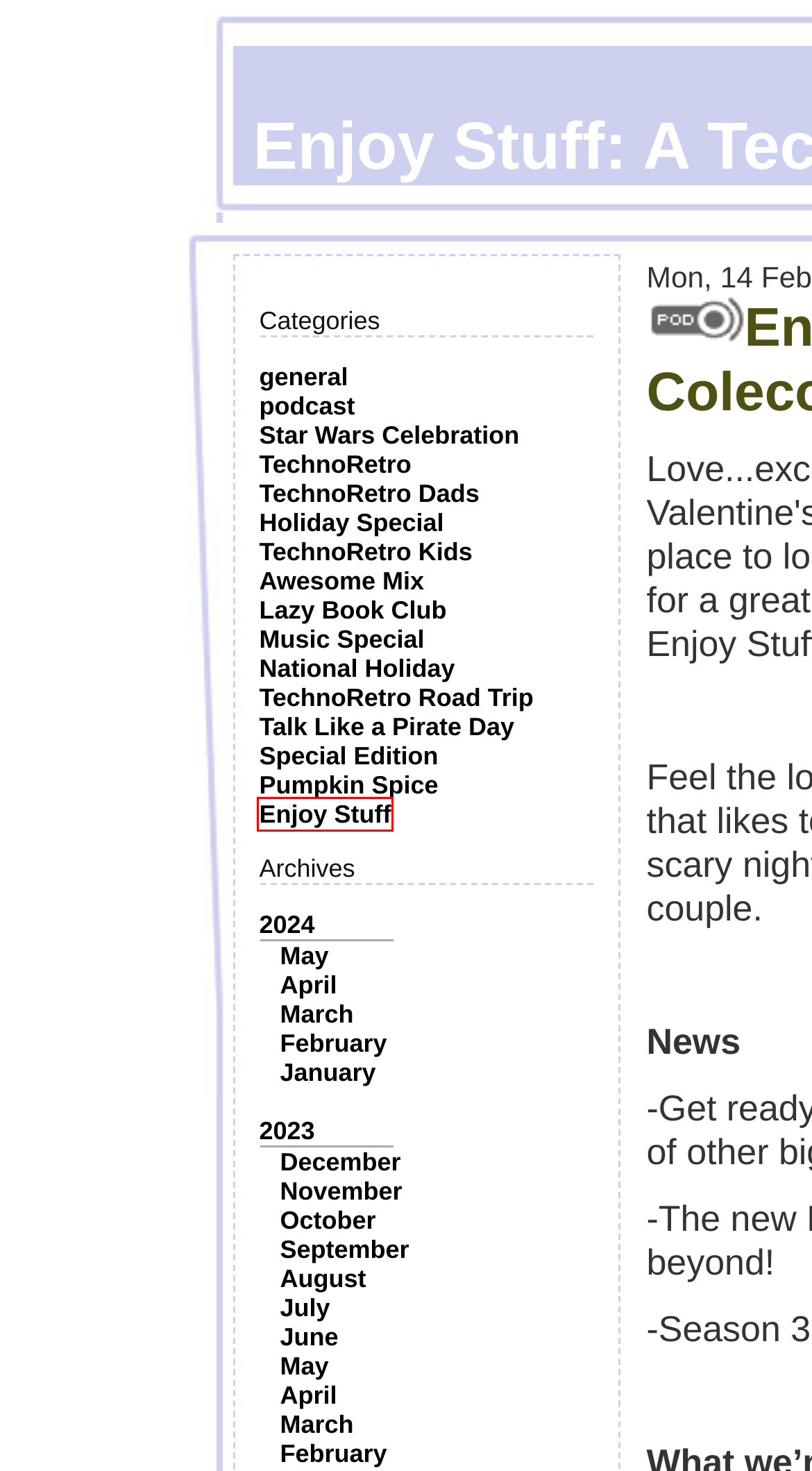Look at the screenshot of the webpage and find the element within the red bounding box. Choose the webpage description that best fits the new webpage that will appear after clicking the element. Here are the candidates:
A. Enjoy Stuff: A TechnoRetro Podcast (Awesome Mix)
B. Enjoy Stuff: A TechnoRetro Podcast (National Holiday)
C. Enjoy Stuff: A TechnoRetro Podcast (general)
D. Enjoy Stuff: A TechnoRetro Podcast (Music Special)
E. Enjoy Stuff: A TechnoRetro Podcast (Pumpkin Spice)
F. Enjoy Stuff: A TechnoRetro Podcast (TechnoRetro Road Trip)
G. Enjoy Stuff: A TechnoRetro Podcast (Talk Like a Pirate Day)
H. Enjoy Stuff: A TechnoRetro Podcast (Enjoy Stuff)

H